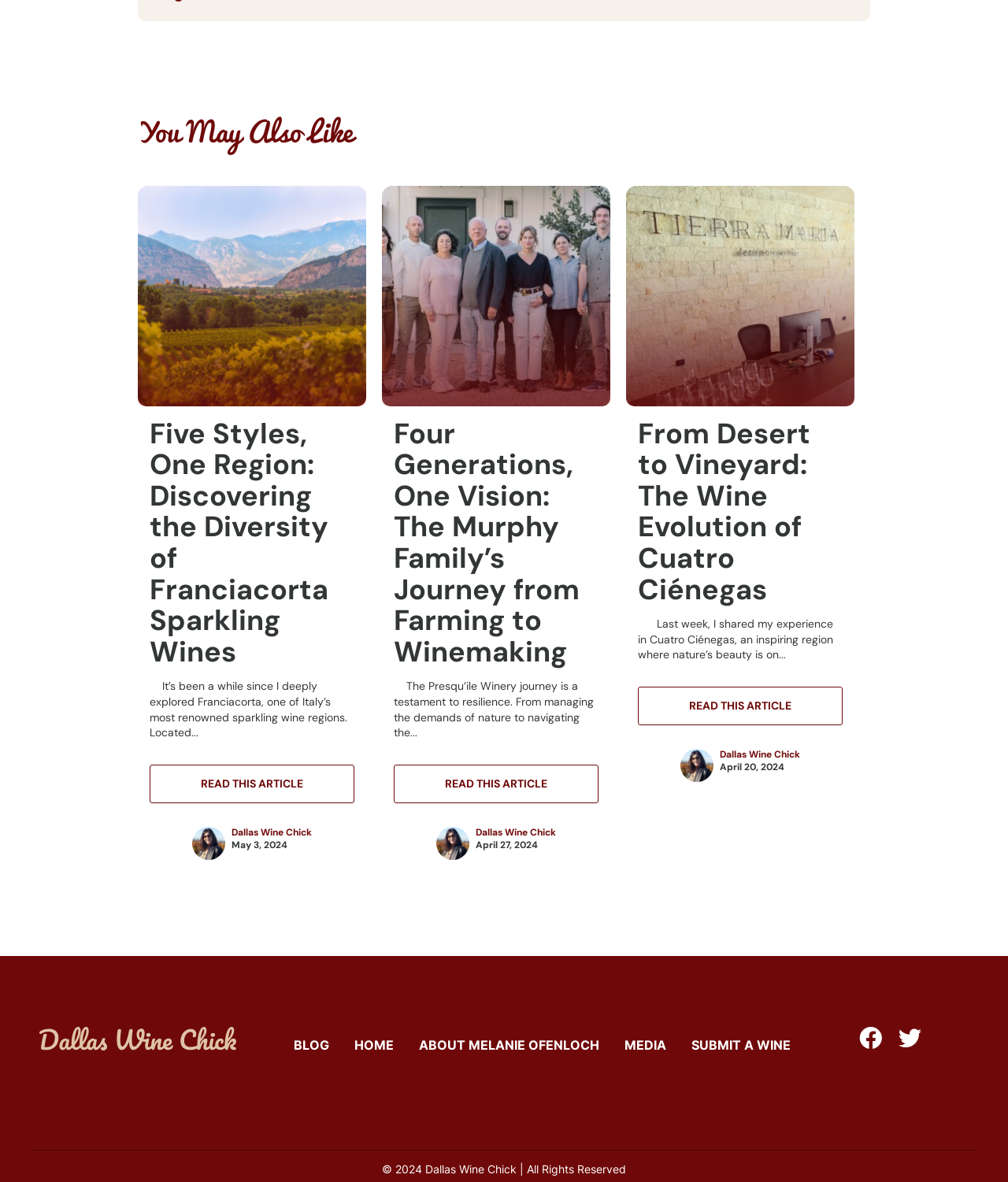Pinpoint the bounding box coordinates of the clickable element needed to complete the instruction: "Visit the 'Ministries' page". The coordinates should be provided as four float numbers between 0 and 1: [left, top, right, bottom].

None